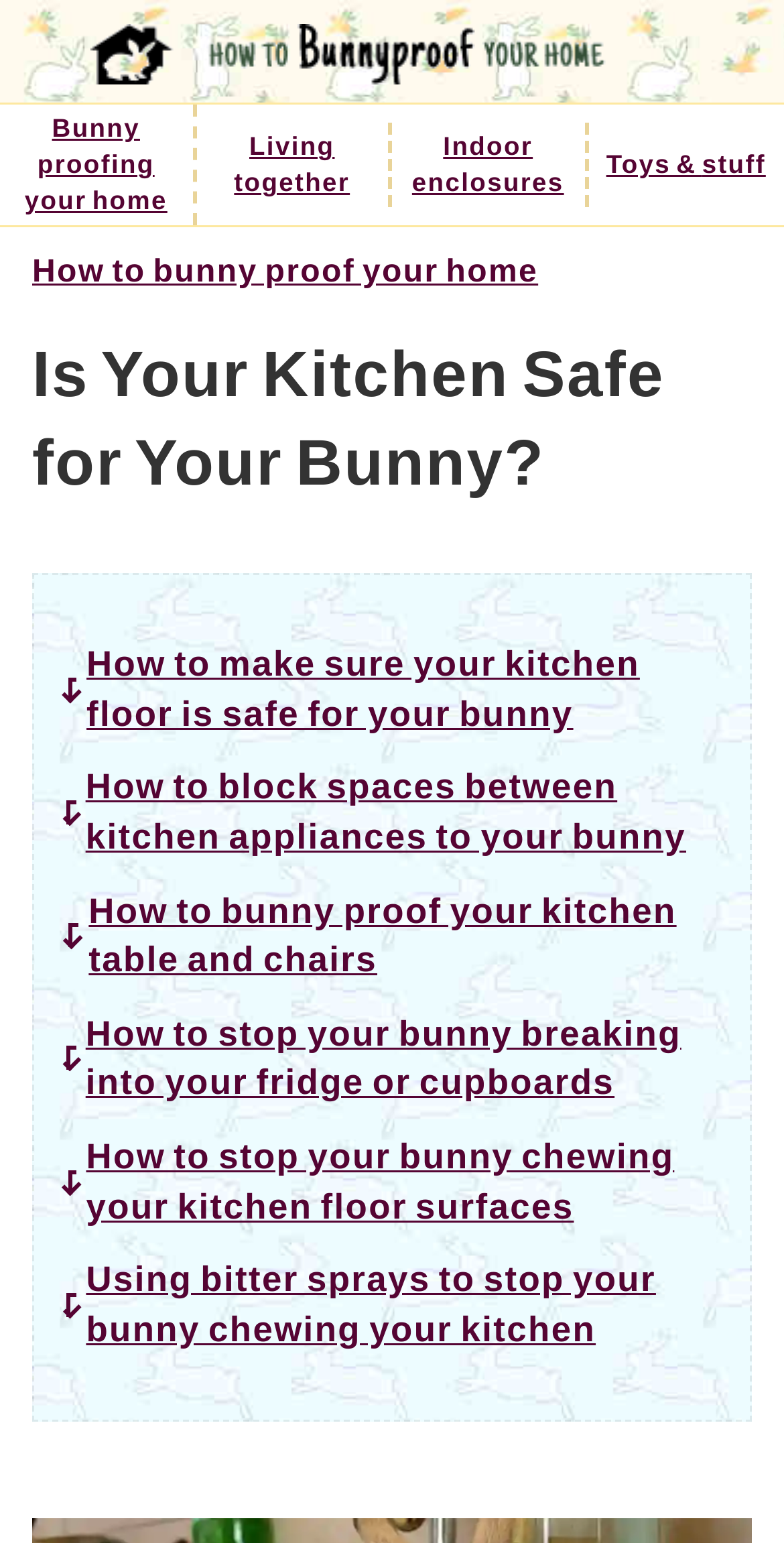Find the bounding box coordinates of the clickable element required to execute the following instruction: "learn about bunny proofing your home". Provide the coordinates as four float numbers between 0 and 1, i.e., [left, top, right, bottom].

[0.0, 0.068, 0.25, 0.146]